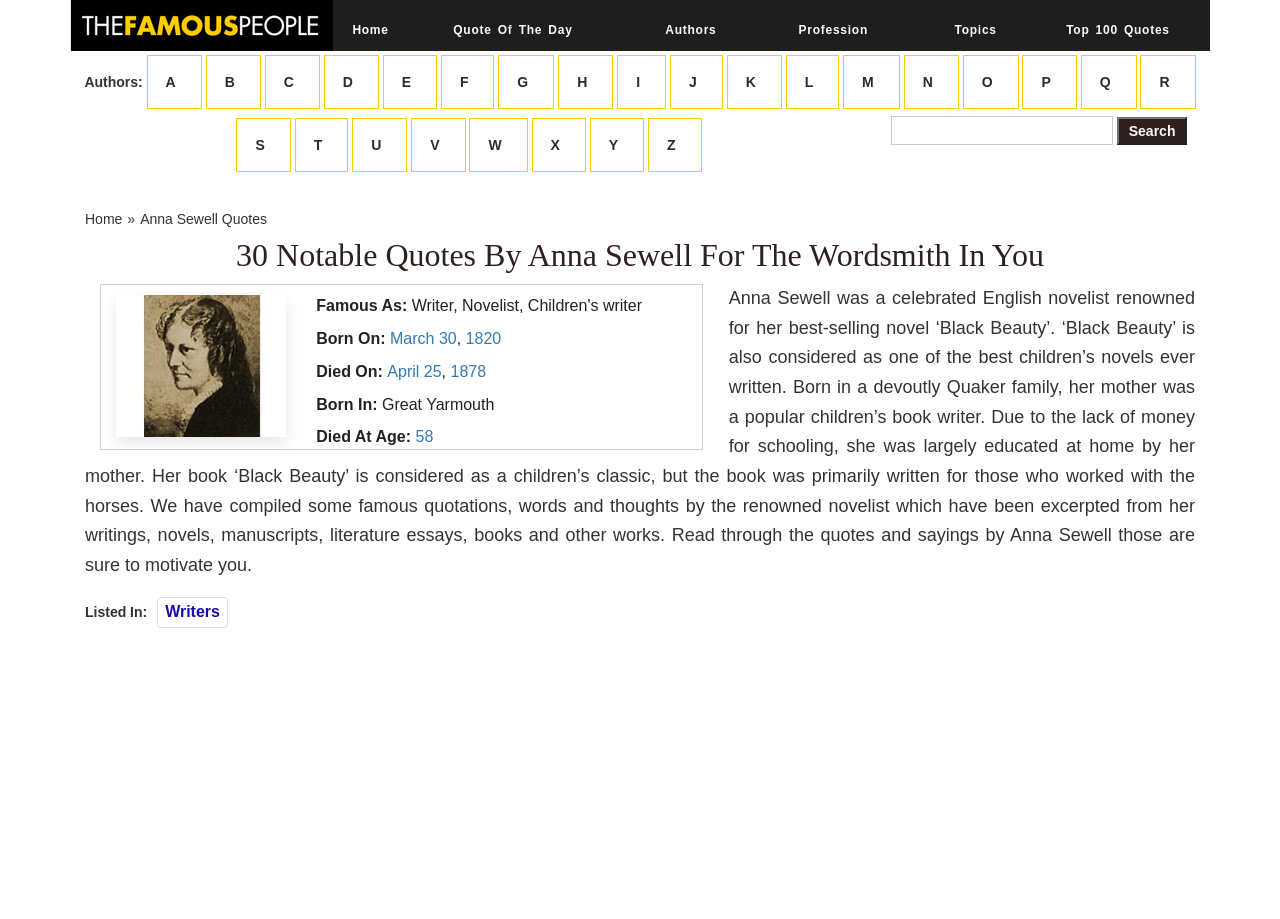Please extract the webpage's main title and generate its text content.

30 Notable Quotes By Anna Sewell For The Wordsmith In You